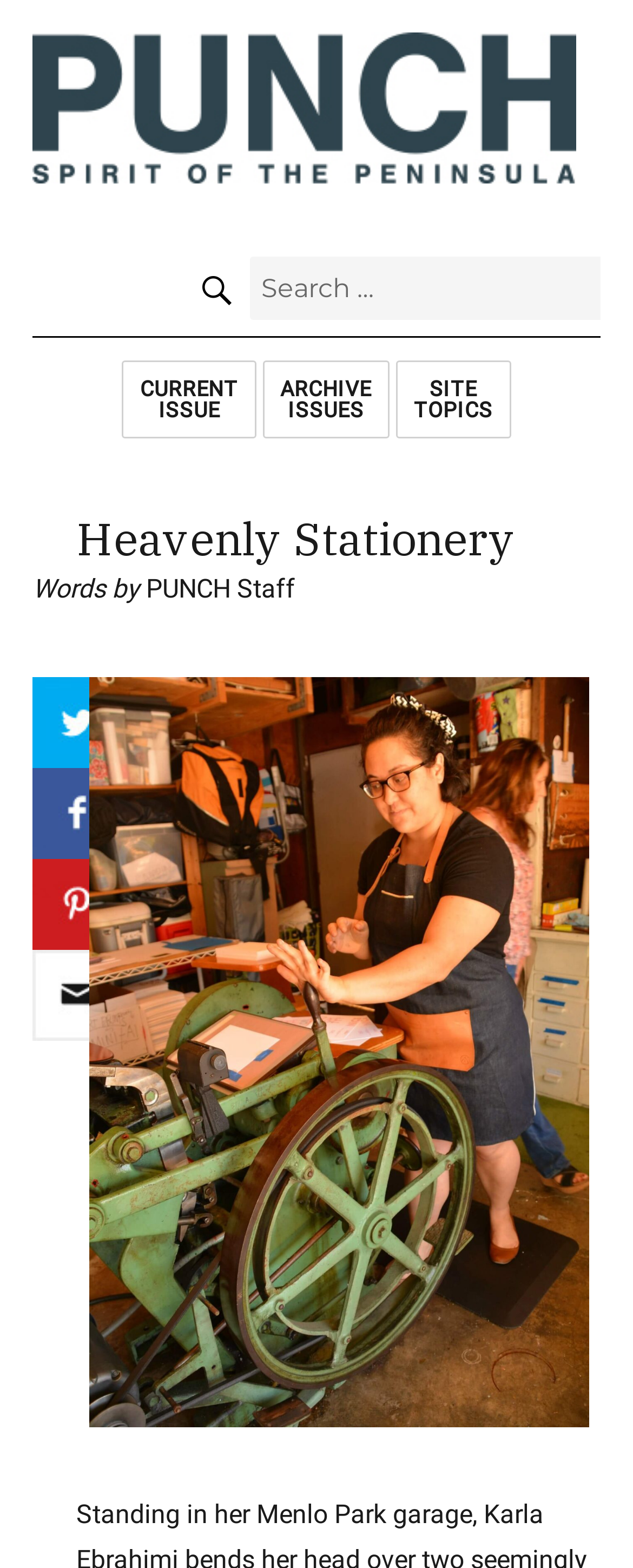Given the description of a UI element: "SiteTopics", identify the bounding box coordinates of the matching element in the webpage screenshot.

[0.625, 0.23, 0.807, 0.28]